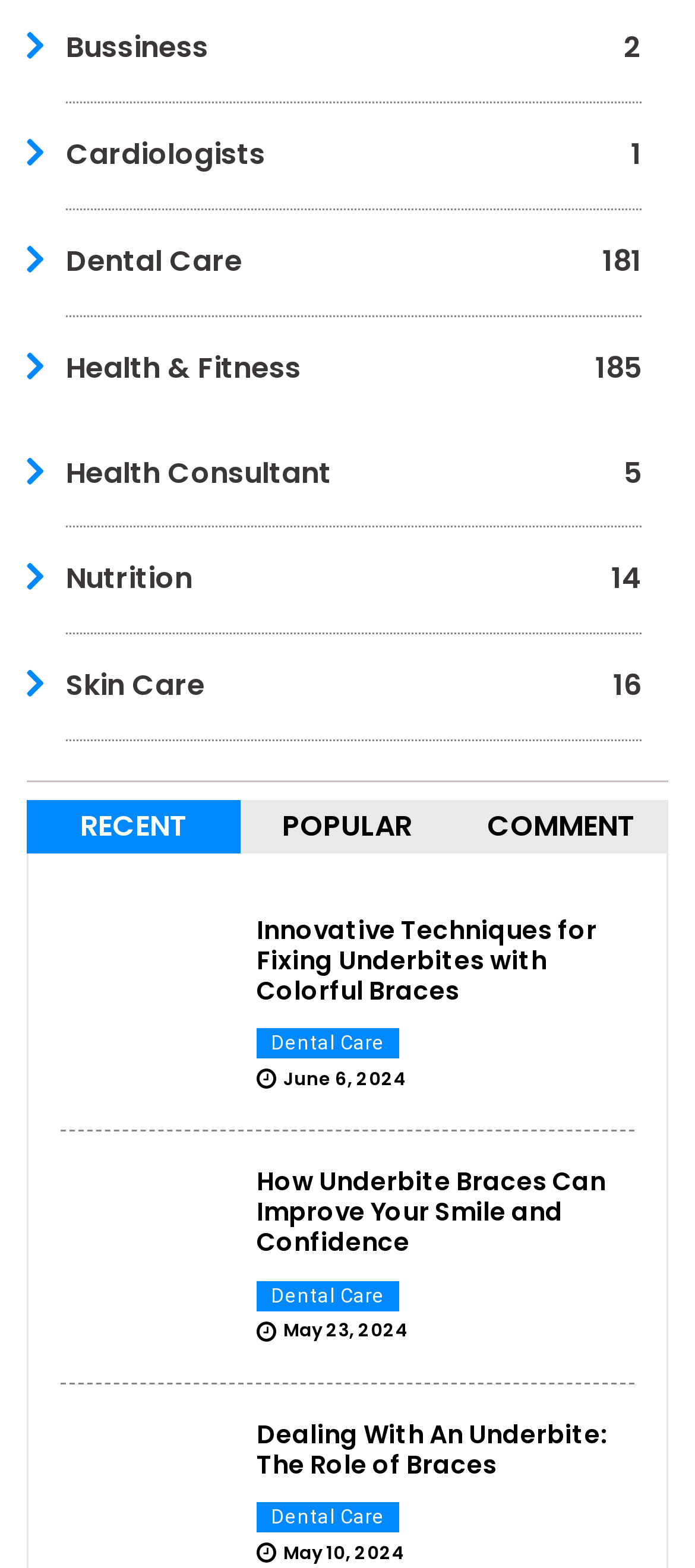Using the provided element description: "922", determine the bounding box coordinates of the corresponding UI element in the screenshot.

None